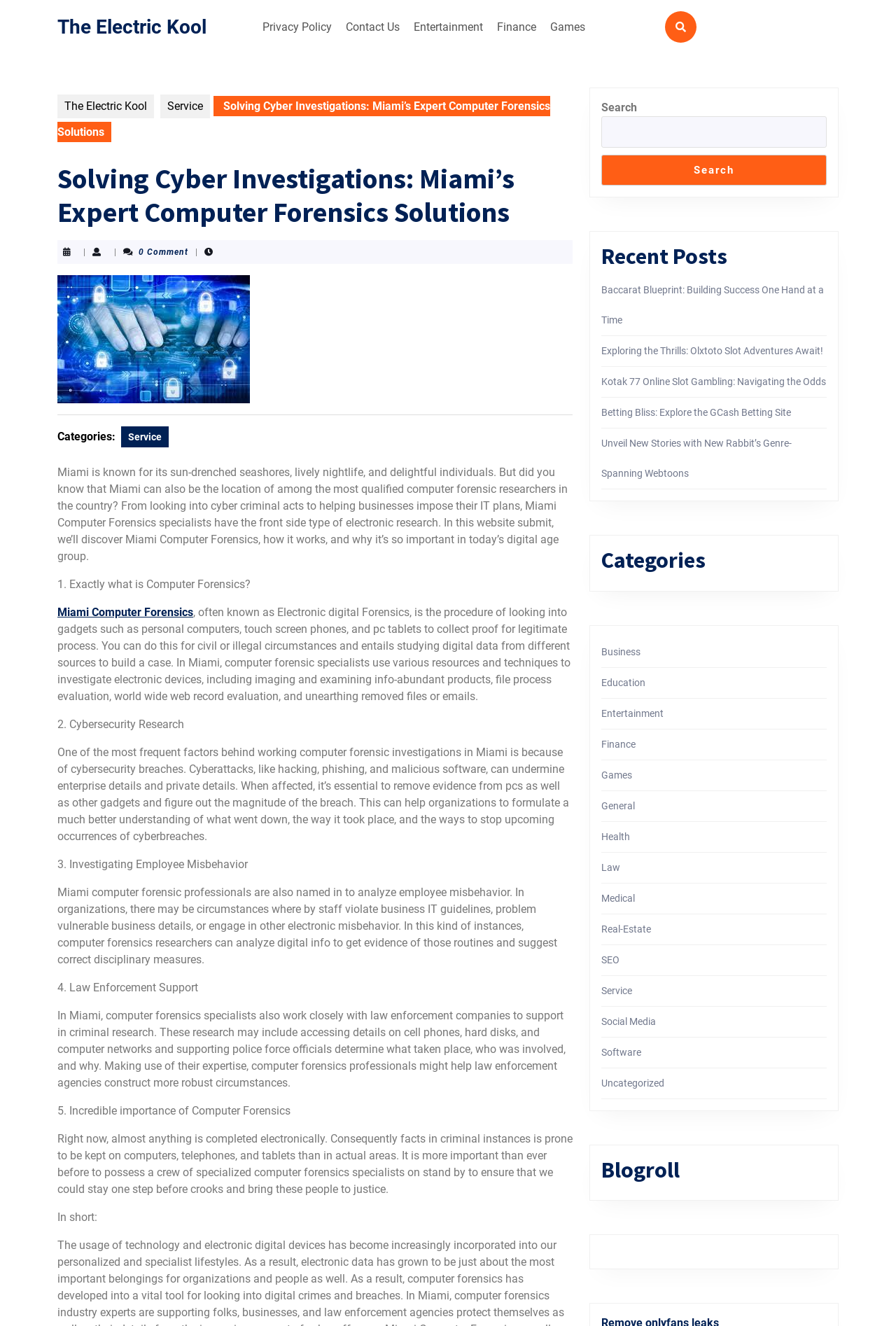Refer to the image and provide an in-depth answer to the question: 
What is the purpose of computer forensic investigations?

According to the webpage, the purpose of computer forensic investigations is to collect evidence for legal proceedings. This can be for civil or criminal cases and involves studying digital data from various sources to build a case.